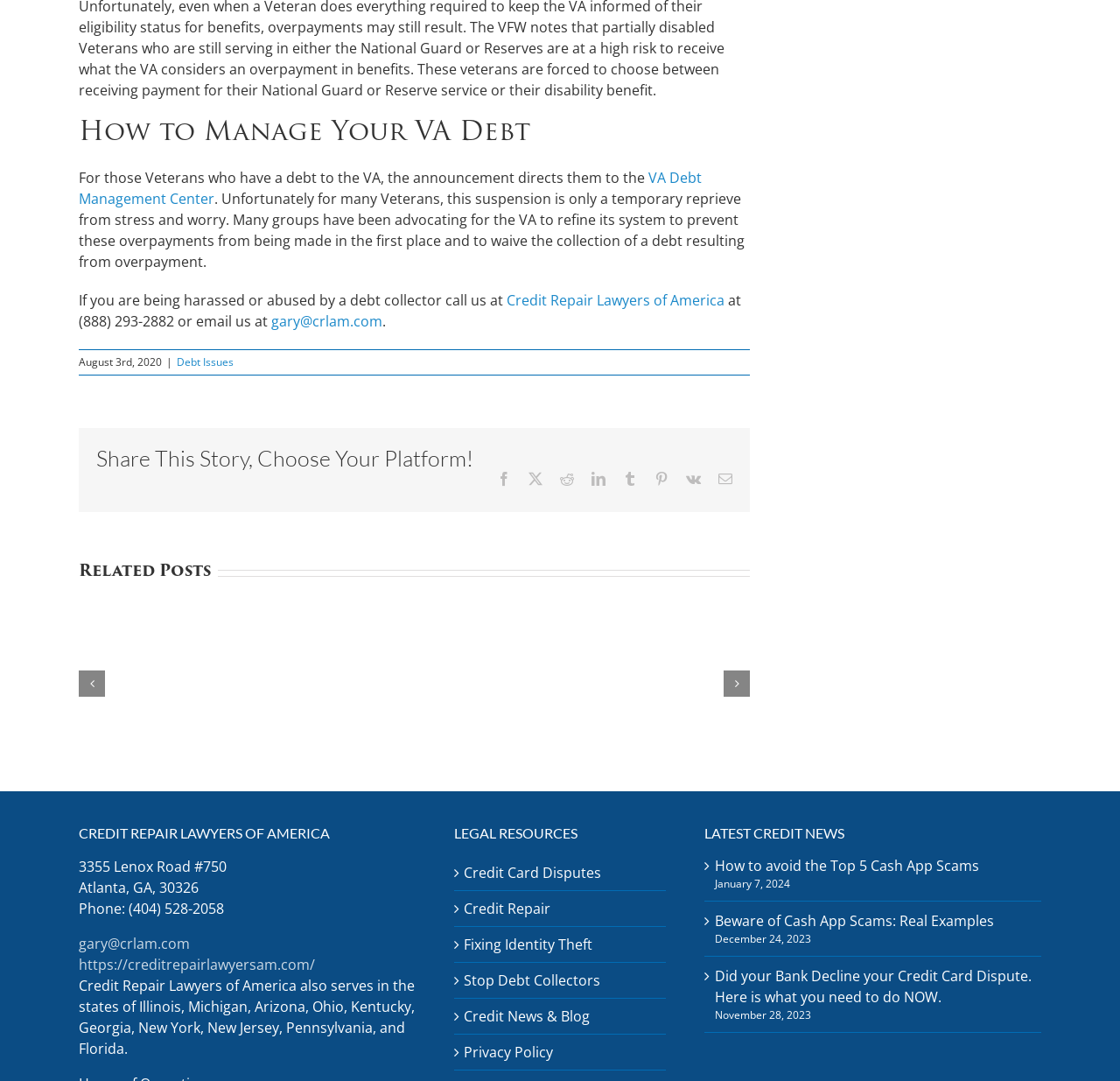Could you indicate the bounding box coordinates of the region to click in order to complete this instruction: "View Gallery".

None